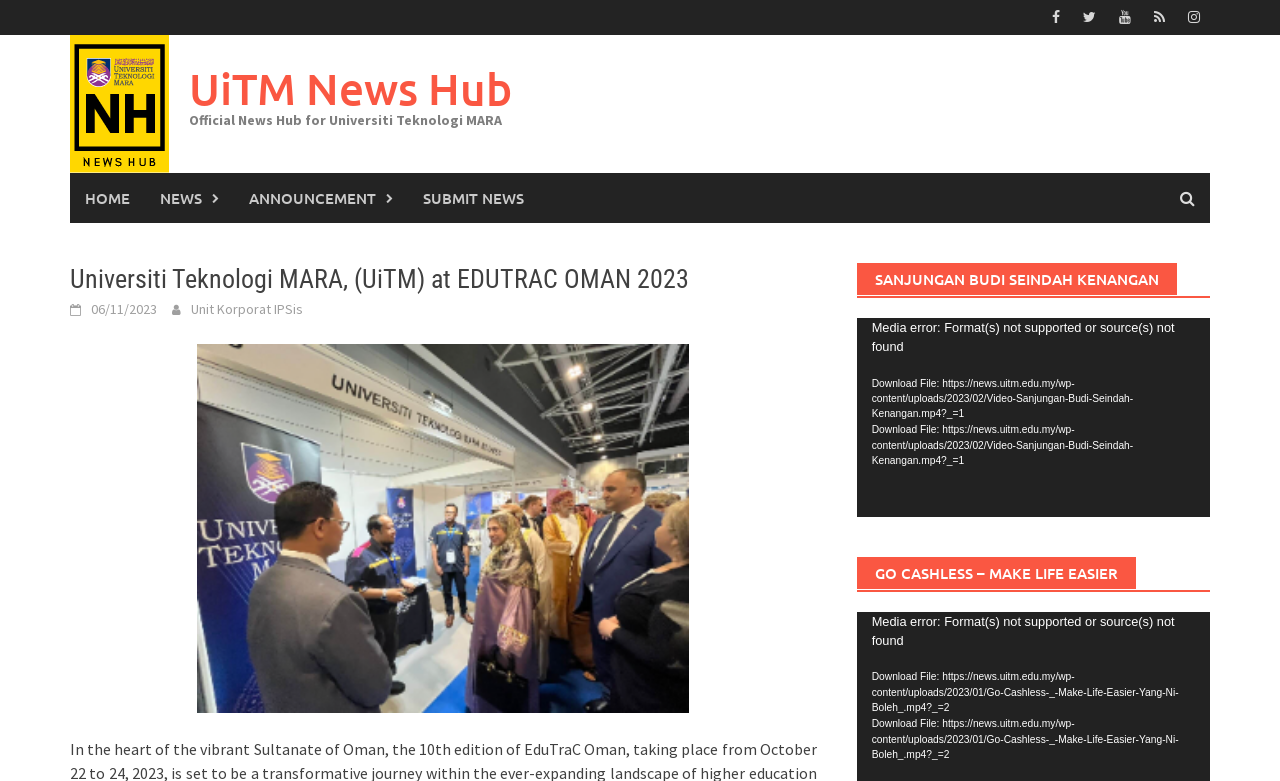Carefully examine the image and provide an in-depth answer to the question: What is the purpose of the 'SUBMIT NEWS' link?

I found the answer by looking at the link element with the text 'SUBMIT NEWS'. The purpose of this link is likely to allow users to submit news articles or stories to the university's news hub.